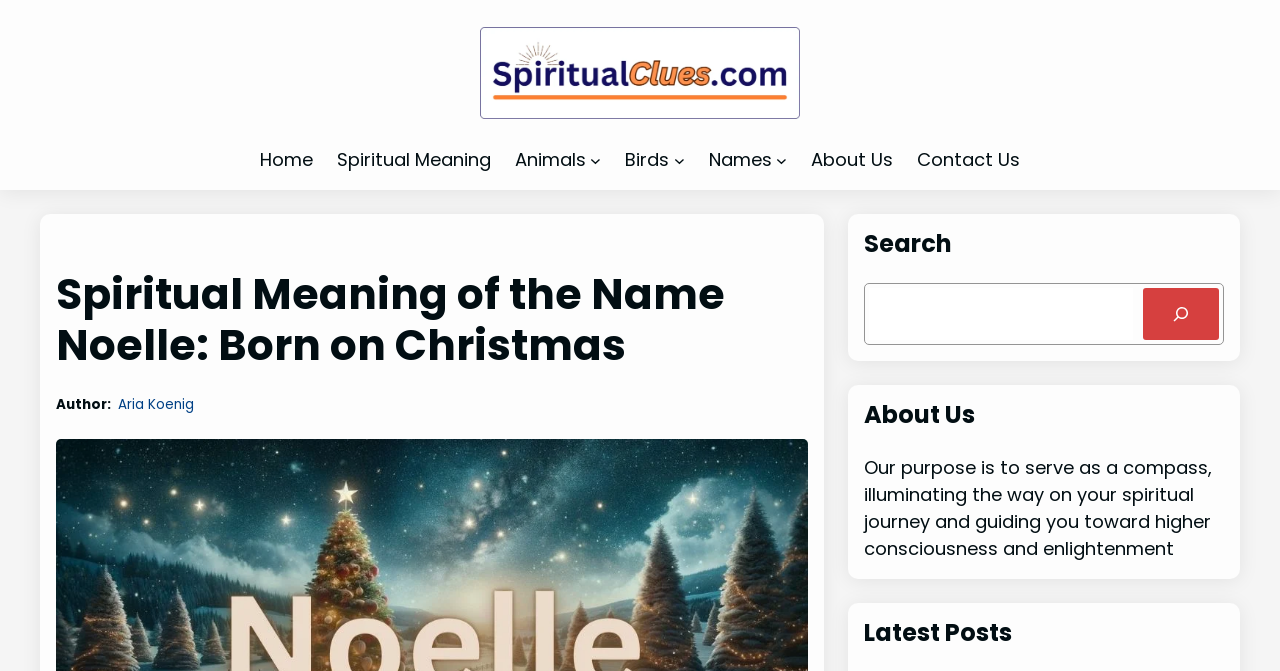Pinpoint the bounding box coordinates of the area that must be clicked to complete this instruction: "Read about the author".

[0.092, 0.588, 0.152, 0.616]